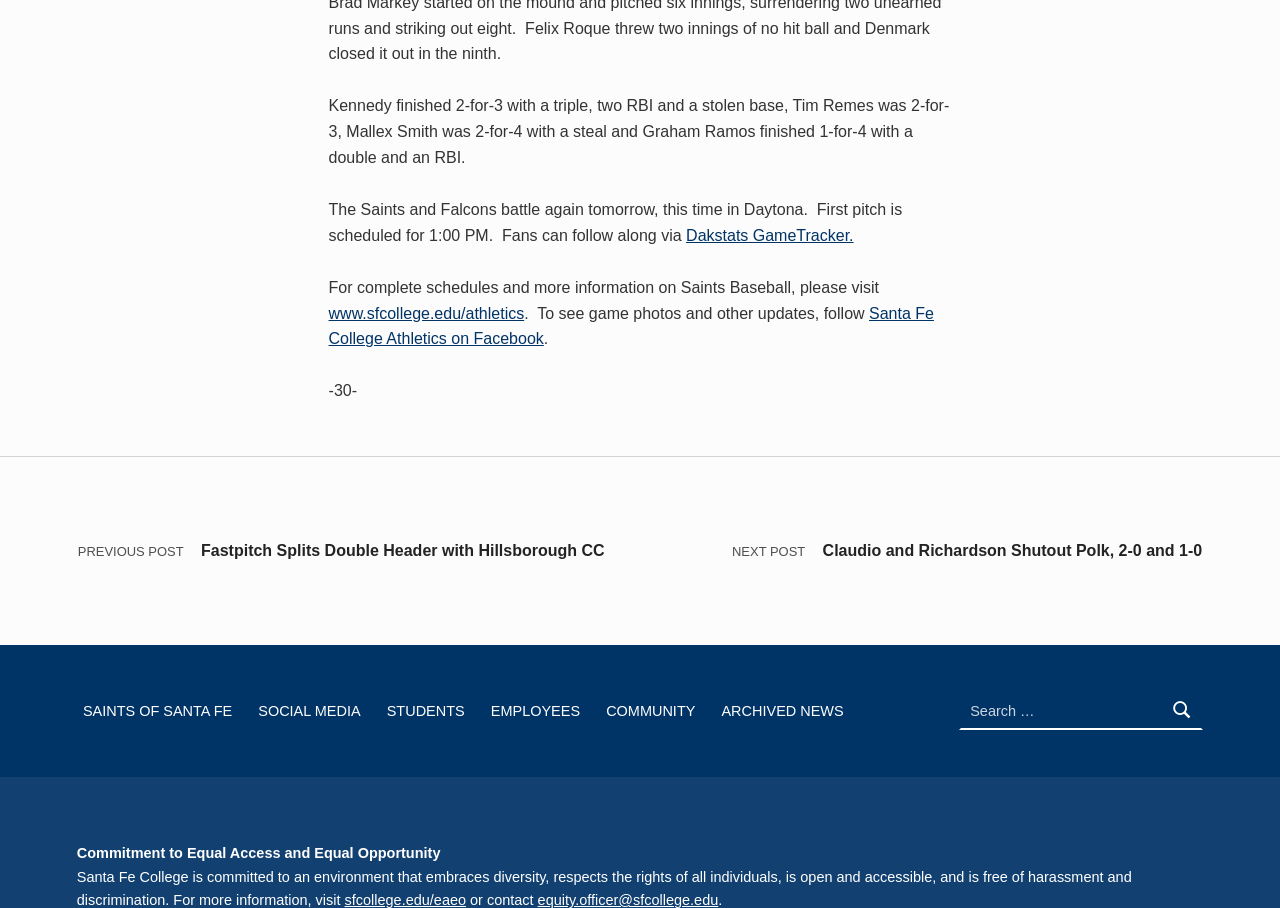Please find the bounding box coordinates of the element that you should click to achieve the following instruction: "Visit the Saints Baseball website". The coordinates should be presented as four float numbers between 0 and 1: [left, top, right, bottom].

[0.257, 0.335, 0.41, 0.354]